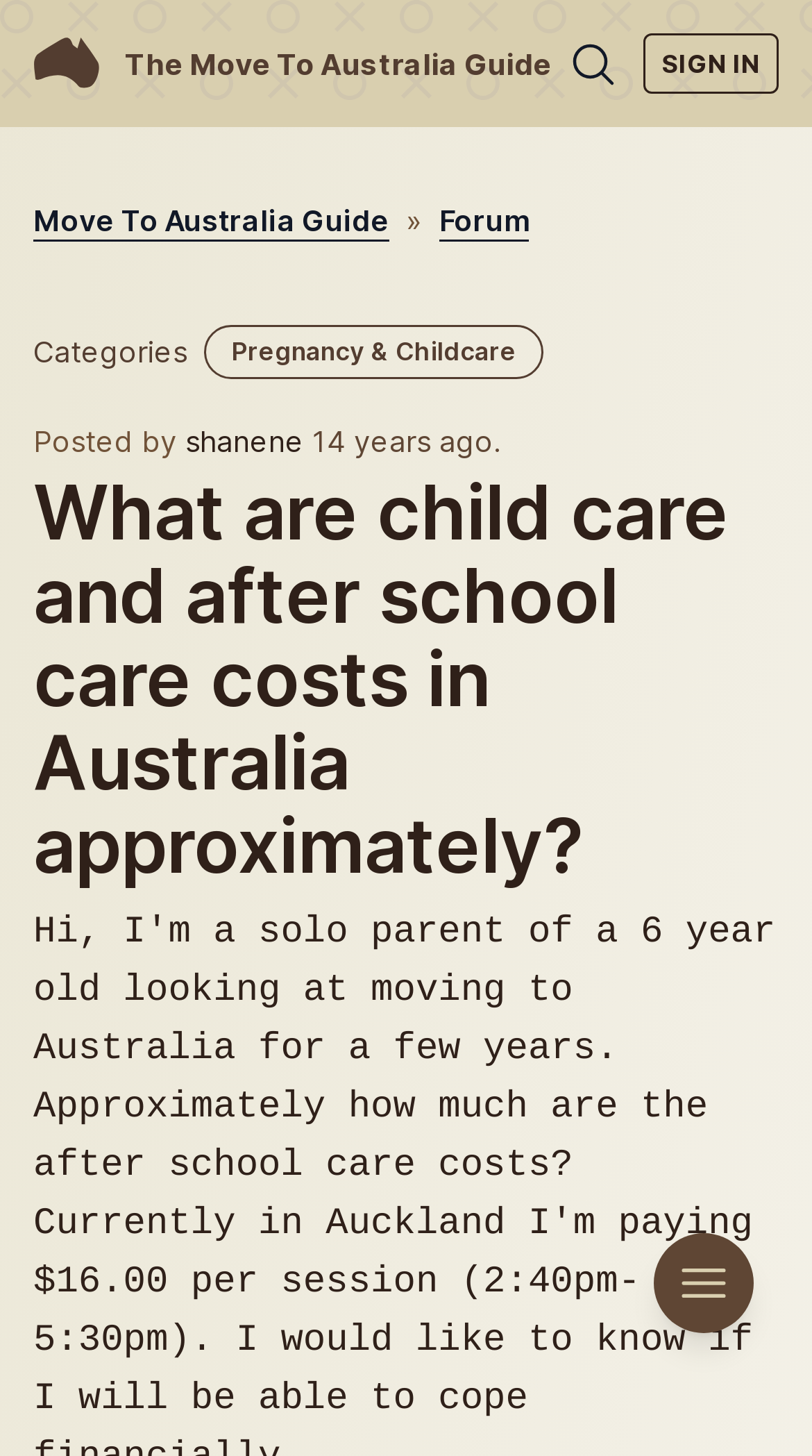Can you find and provide the main heading text of this webpage?

What are child care and after school care costs in Australia approximately?